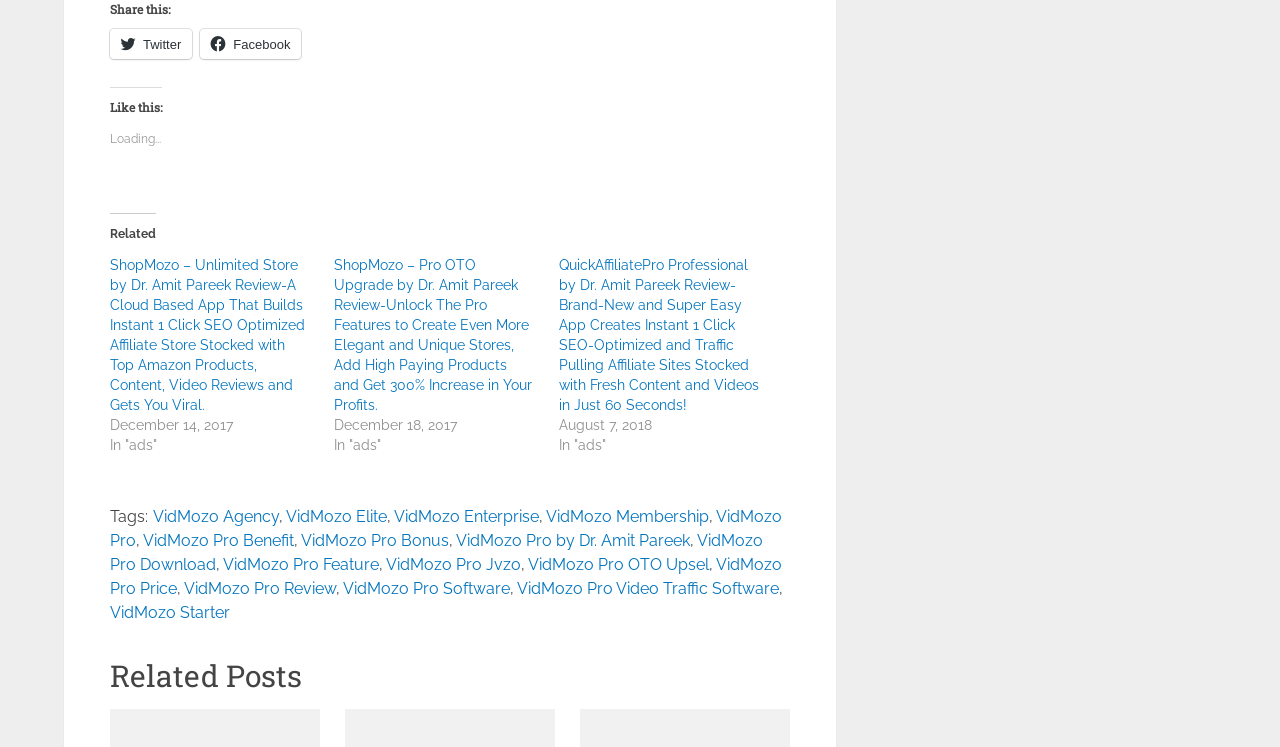Please specify the bounding box coordinates of the area that should be clicked to accomplish the following instruction: "Check the date of December 14, 2017". The coordinates should consist of four float numbers between 0 and 1, i.e., [left, top, right, bottom].

[0.086, 0.558, 0.182, 0.579]